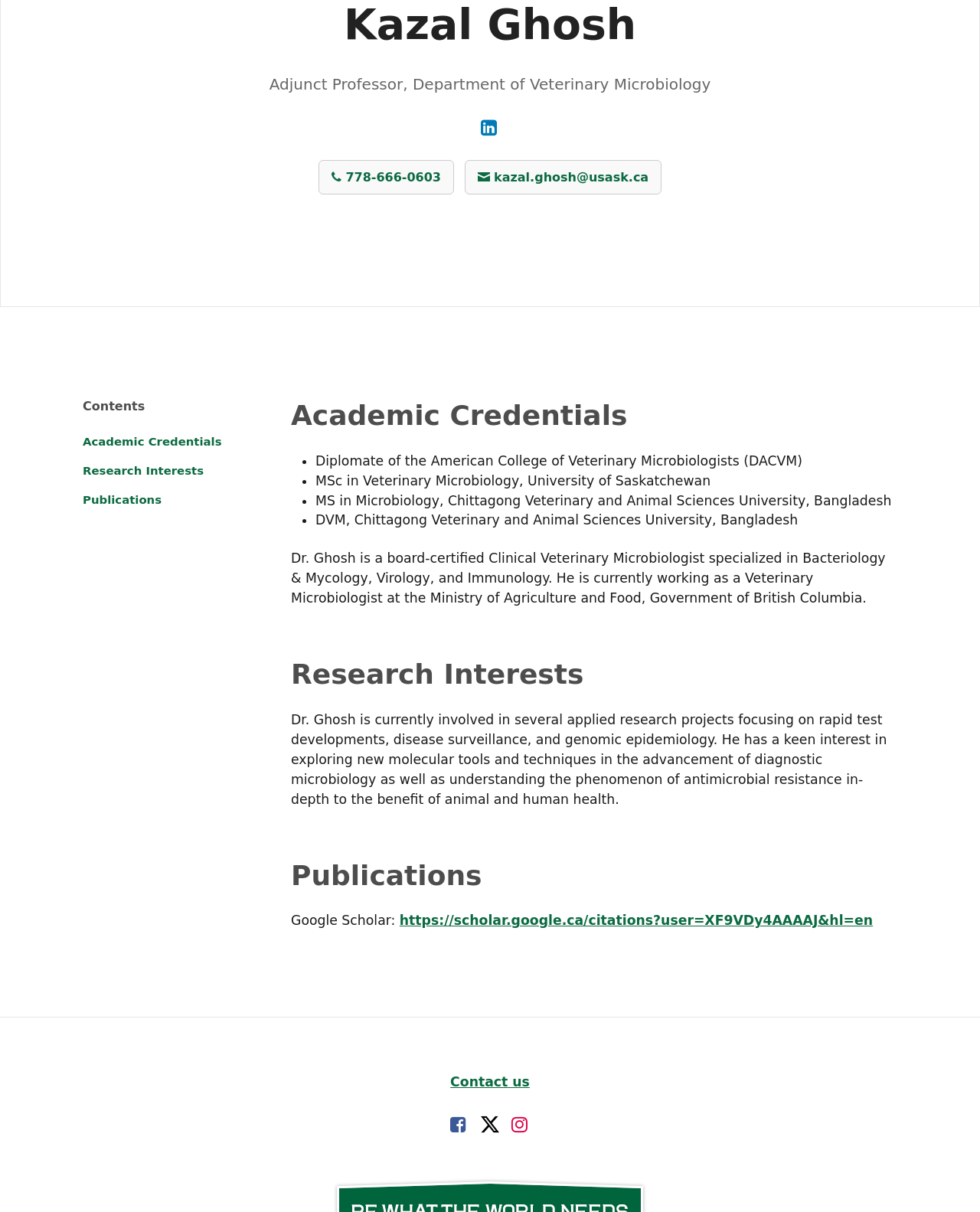Predict the bounding box coordinates of the UI element that matches this description: "Follow on". The coordinates should be in the format [left, top, right, bottom] with each value between 0 and 1.

[0.491, 0.097, 0.509, 0.114]